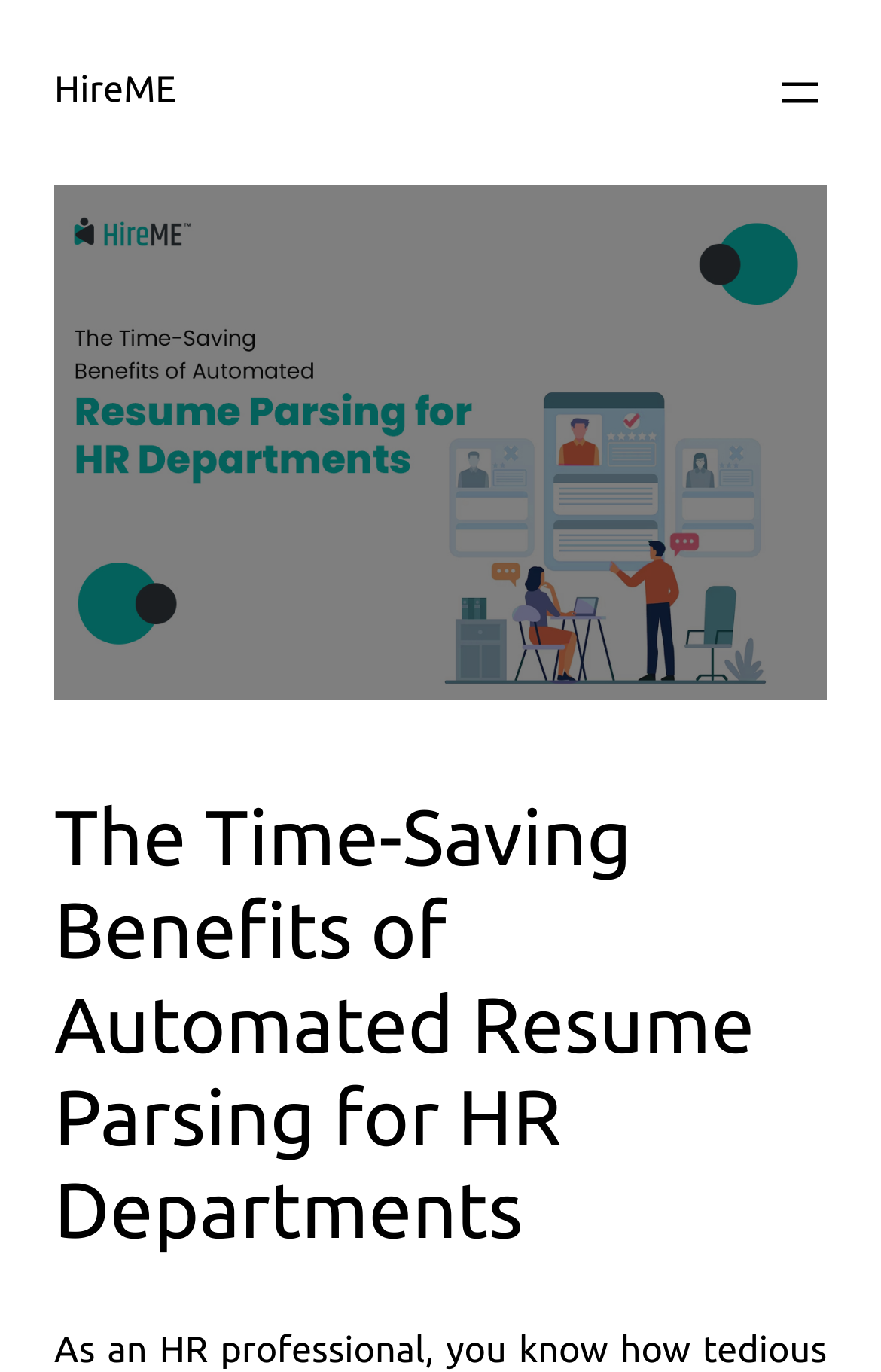Please extract and provide the main headline of the webpage.

The Time-Saving Benefits of Automated Resume Parsing for HR Departments